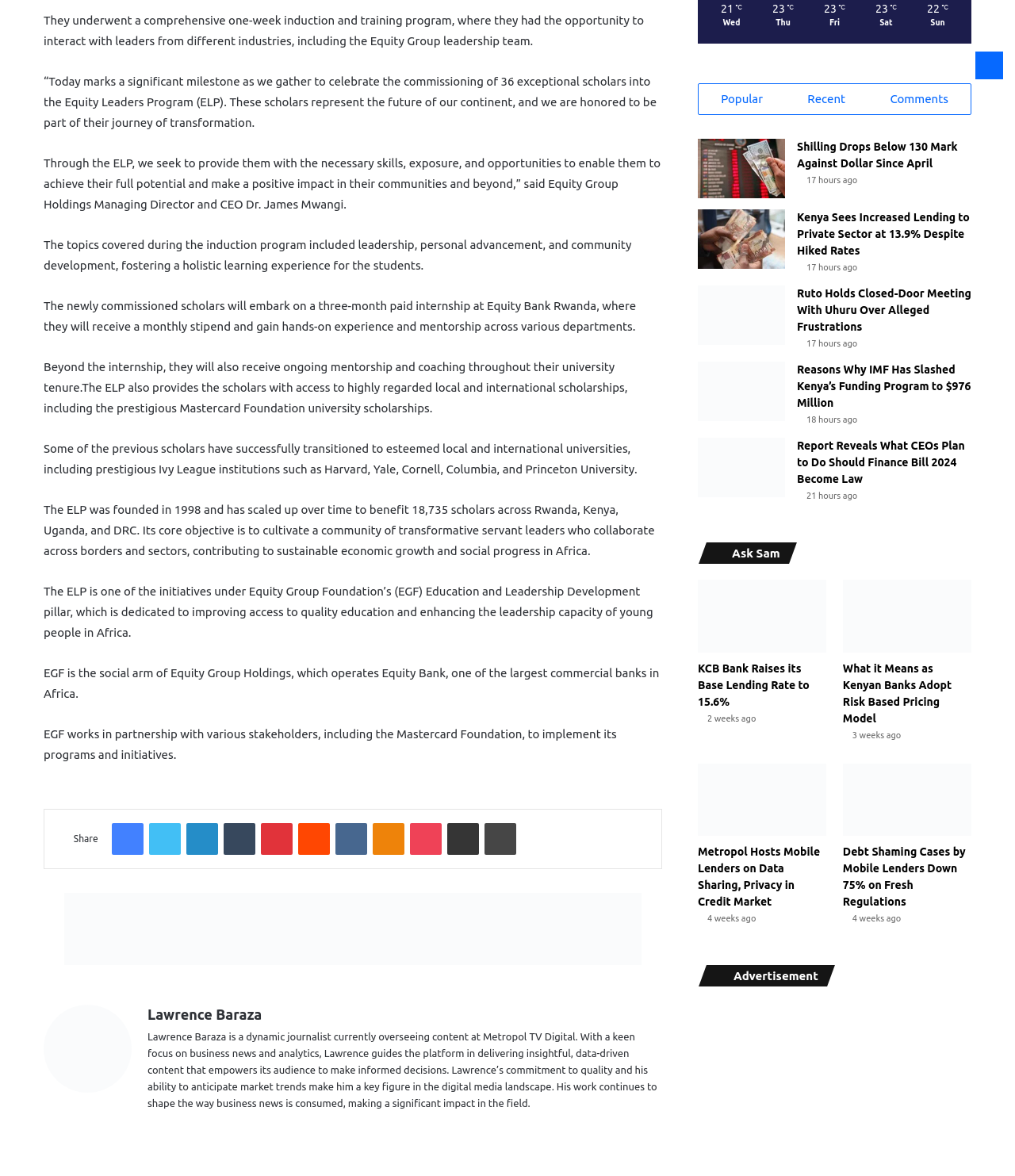Provide a one-word or short-phrase response to the question:
What is the Equity Leaders Program?

Leadership development program